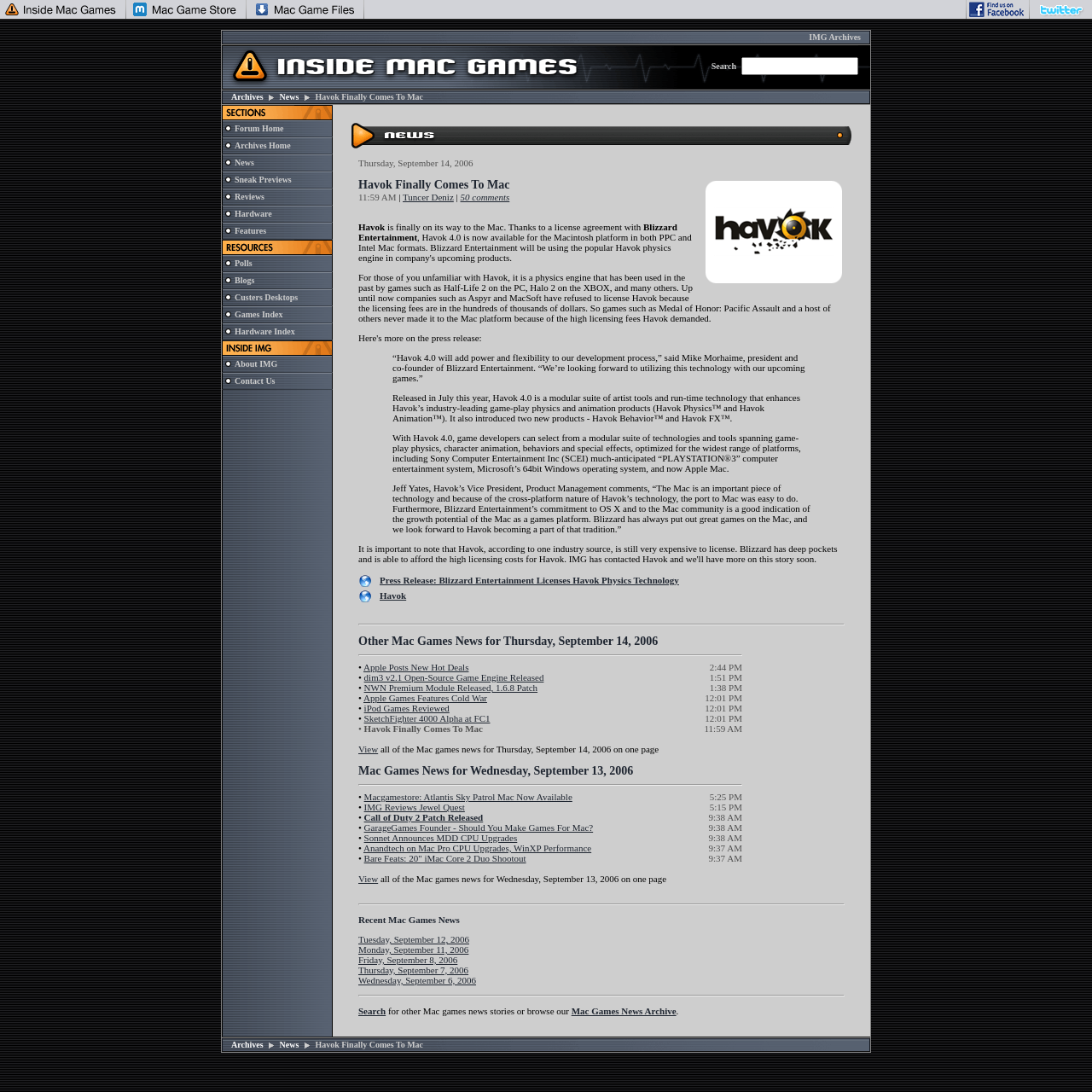Using the given description, provide the bounding box coordinates formatted as (top-left x, top-left y, bottom-right x, bottom-right y), with all values being floating point numbers between 0 and 1. Description: Contact Us

[0.215, 0.344, 0.252, 0.353]